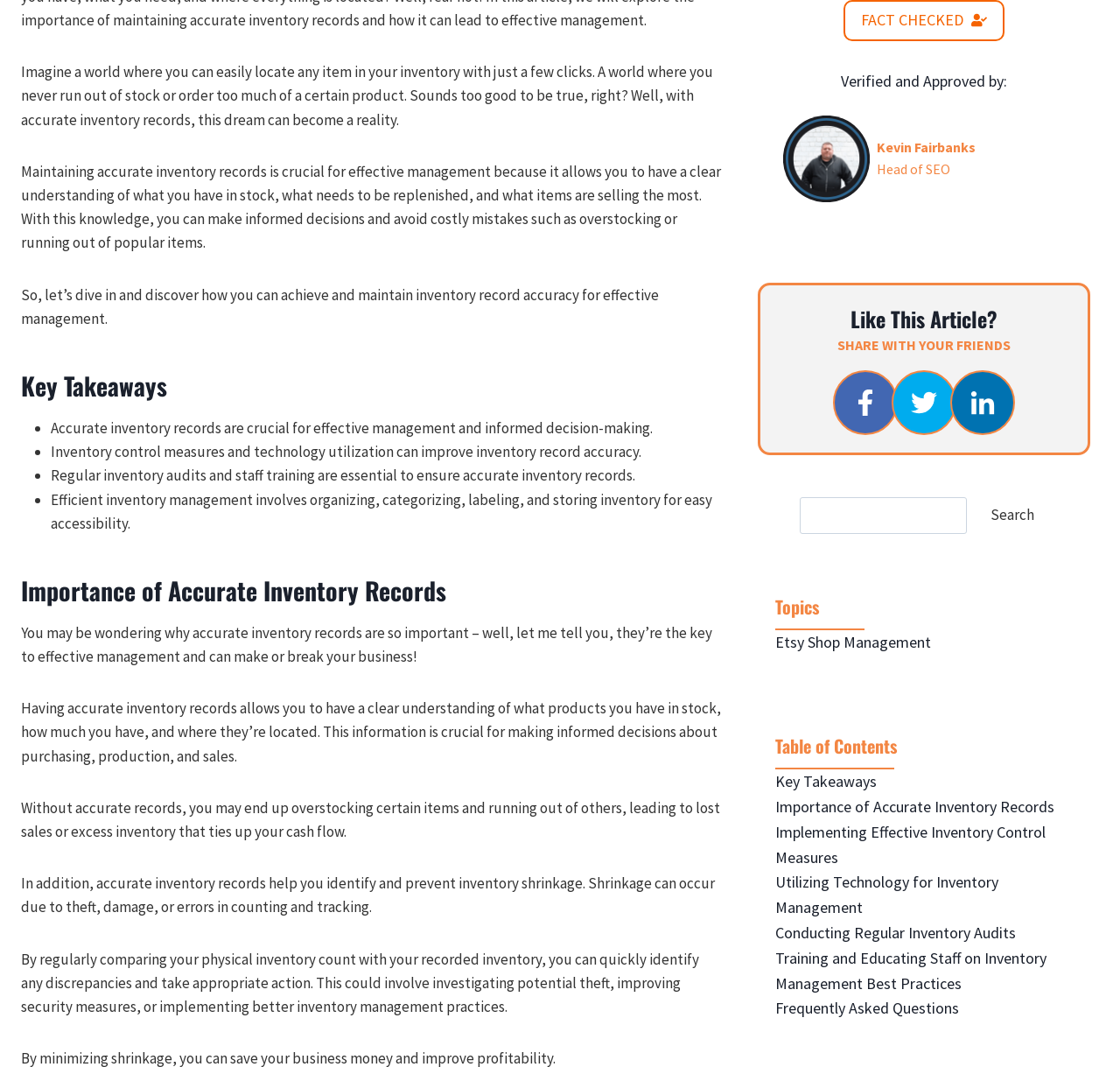Using the description "Utilizing Technology for Inventory Management", predict the bounding box of the relevant HTML element.

[0.692, 0.817, 0.891, 0.86]